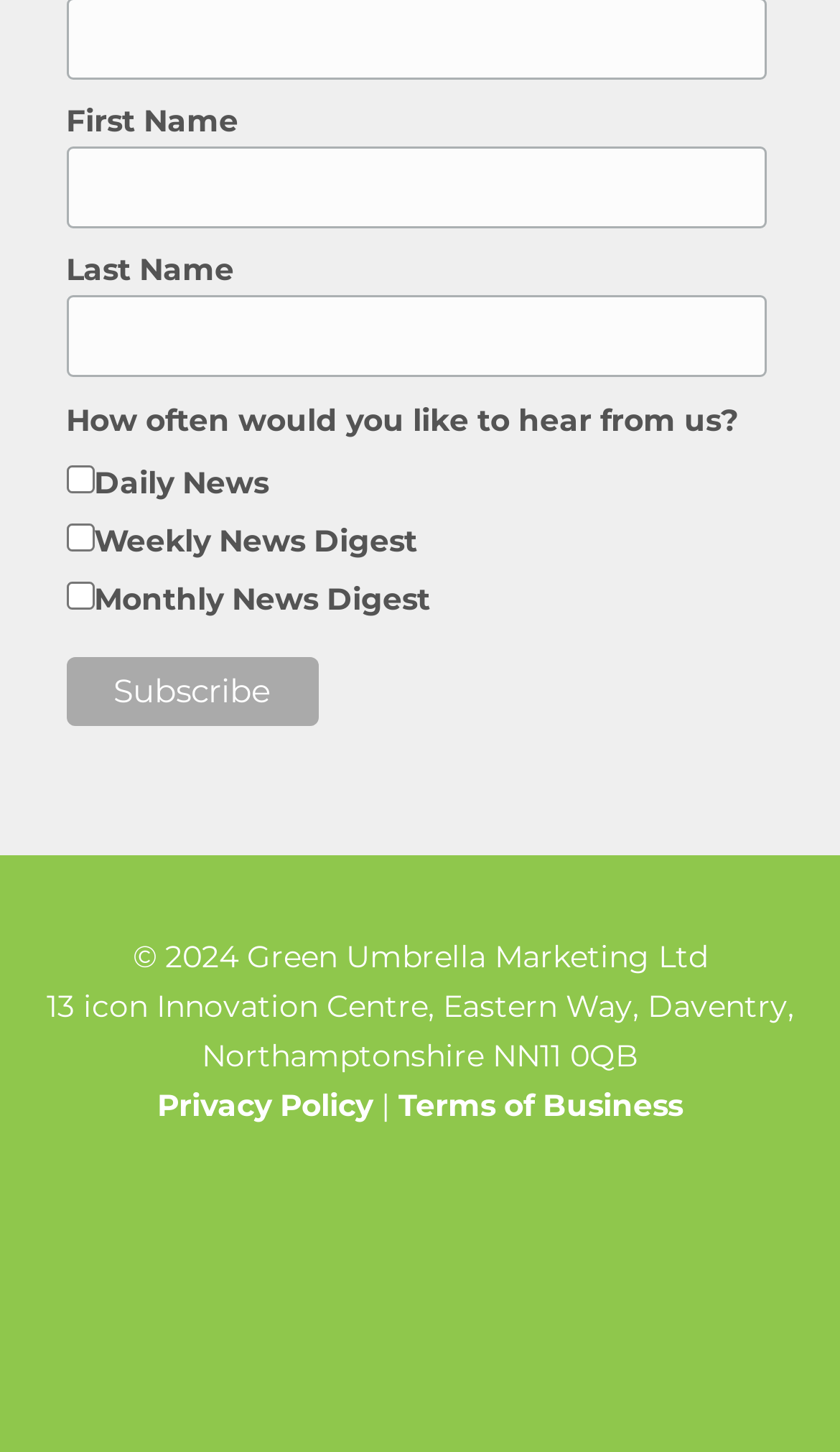Provide the bounding box for the UI element matching this description: "parent_node: Last Name name="LNAME"".

[0.078, 0.204, 0.914, 0.26]